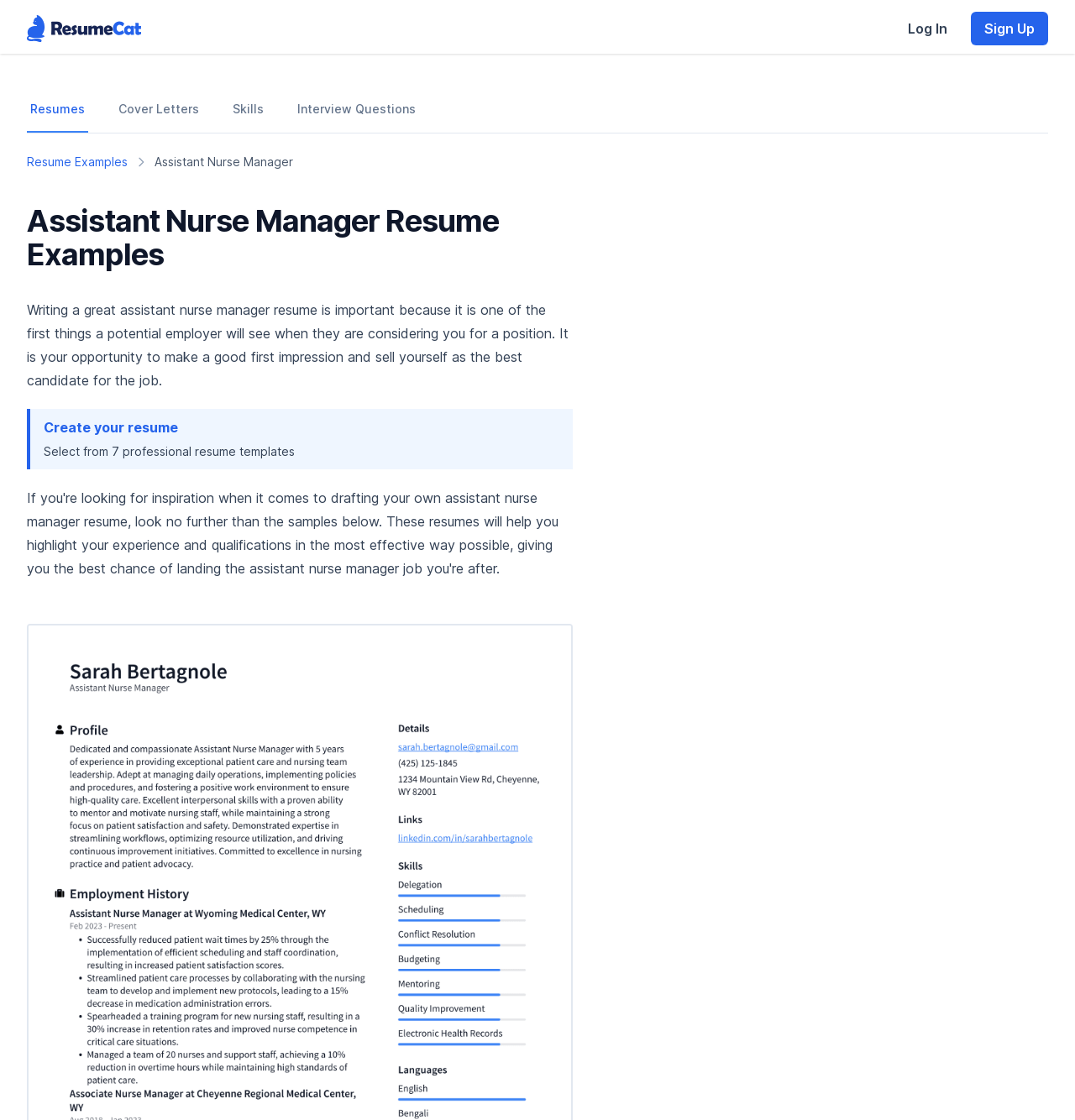Can you identify the bounding box coordinates of the clickable region needed to carry out this instruction: 'Click on the 'About' link'? The coordinates should be four float numbers within the range of 0 to 1, stated as [left, top, right, bottom].

None